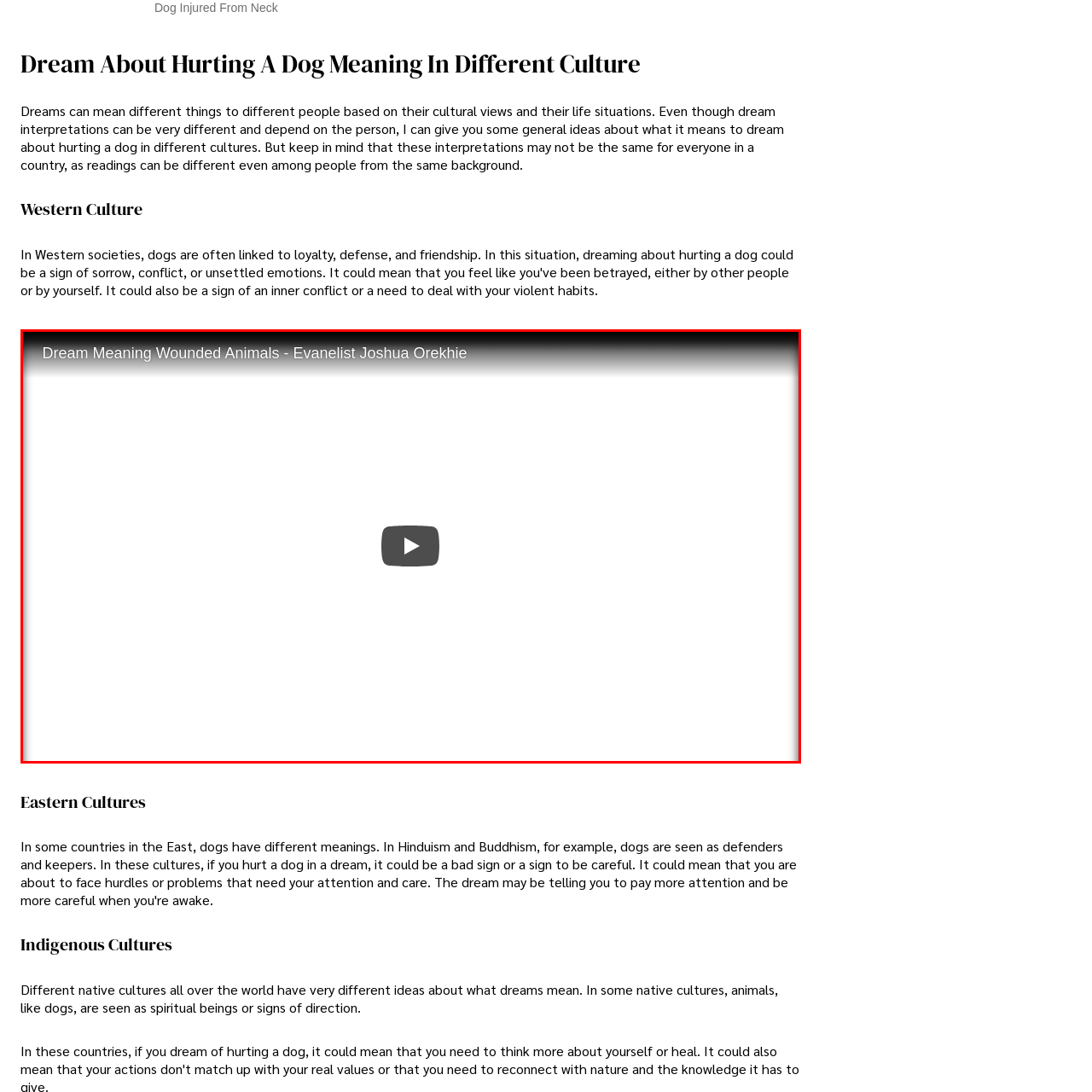Who presents the video?
Examine the image that is surrounded by the red bounding box and answer the question with as much detail as possible using the image.

According to the caption, the video 'Dream Meaning Wounded Animals' is presented by Evangelist Joshua Orekhie, indicating that he is the host or creator of the video content.